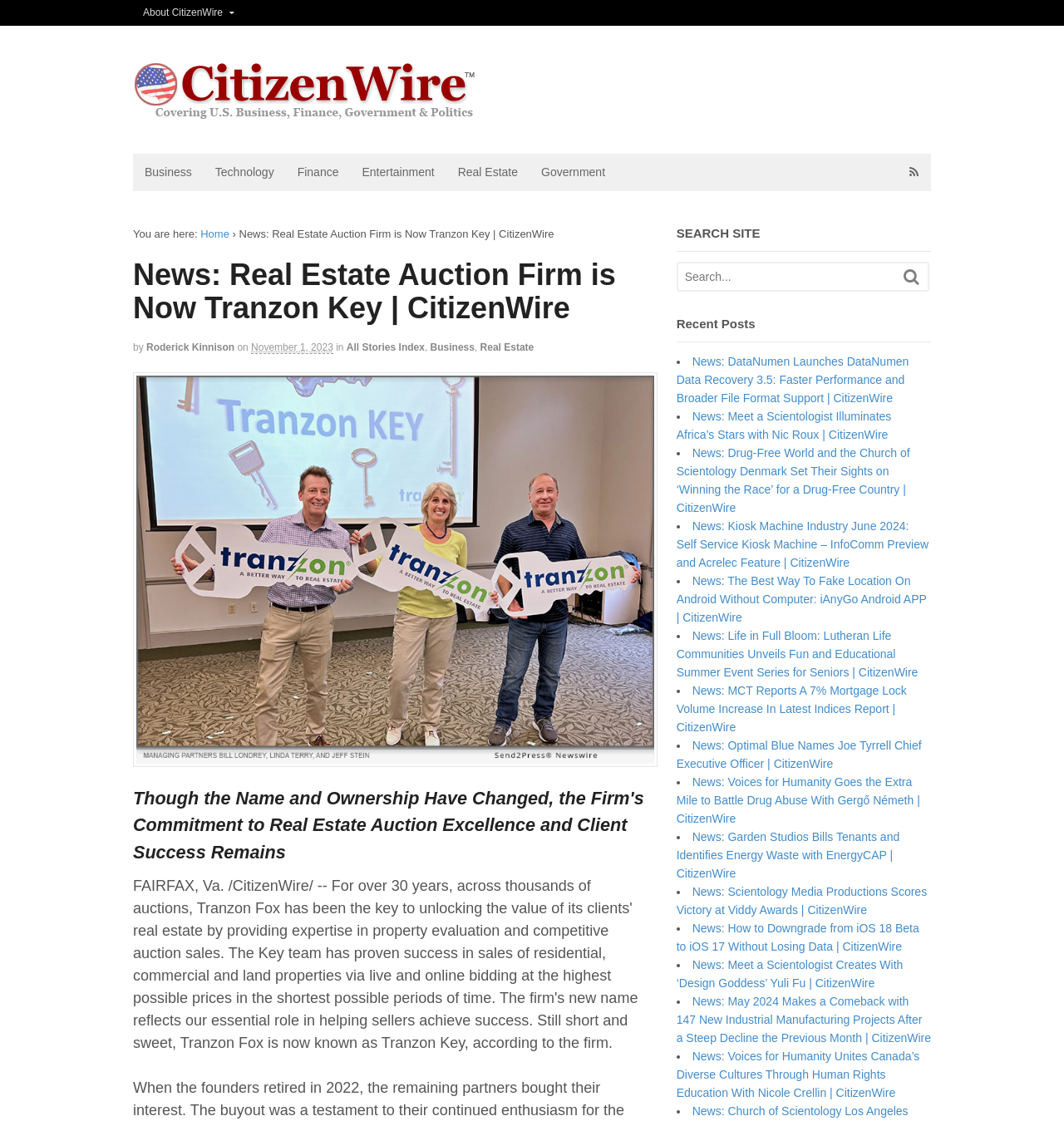Please use the details from the image to answer the following question comprehensively:
What is the category of the news article?

The link 'Real Estate' is present in the webpage, and the article's content is related to real estate, so it can be inferred that the category of the news article is Real Estate.